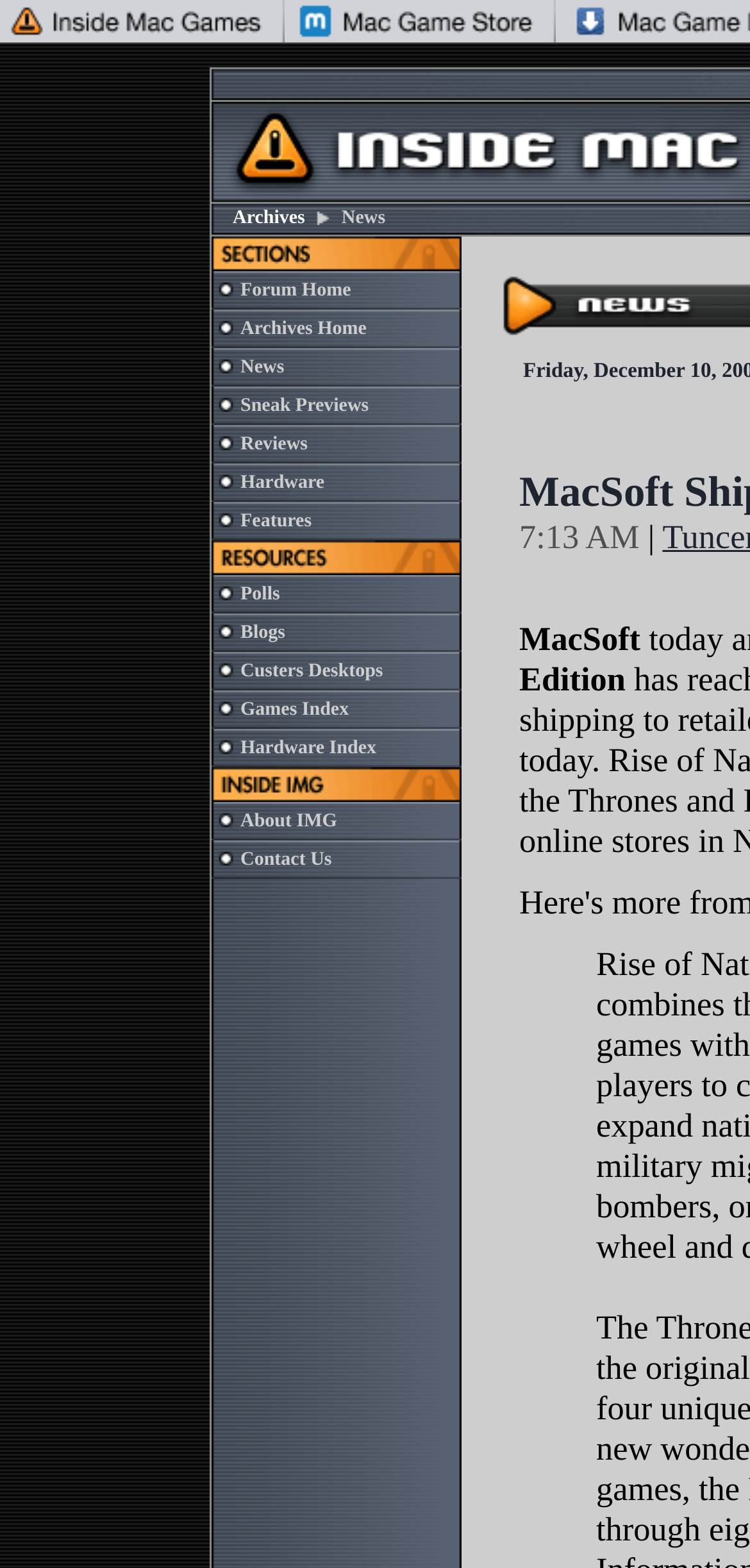Pinpoint the bounding box coordinates of the area that should be clicked to complete the following instruction: "Click on Archives". The coordinates must be given as four float numbers between 0 and 1, i.e., [left, top, right, bottom].

[0.31, 0.132, 0.407, 0.146]